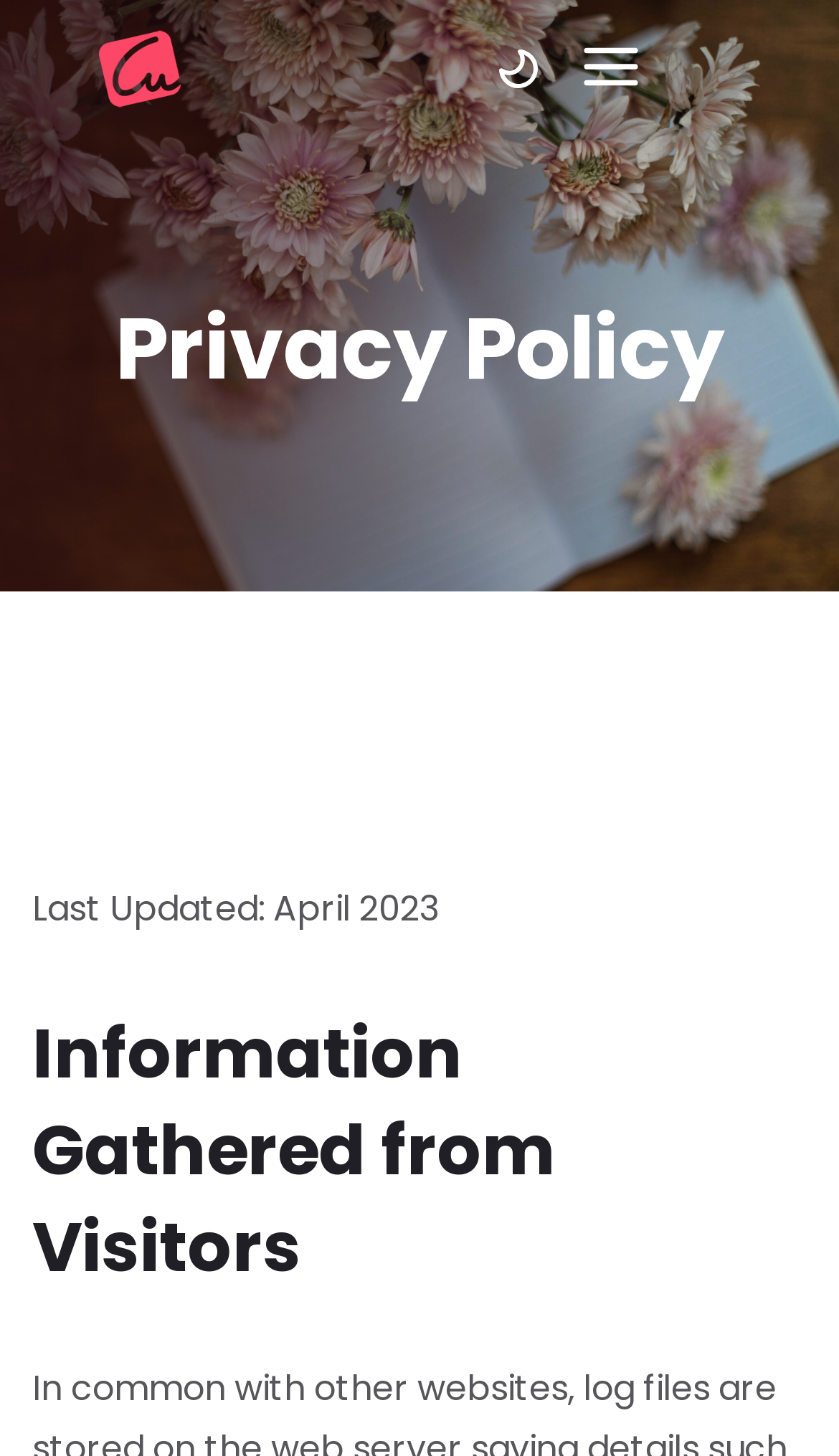What is the name of the website?
Please answer using one word or phrase, based on the screenshot.

Cheryl Writes